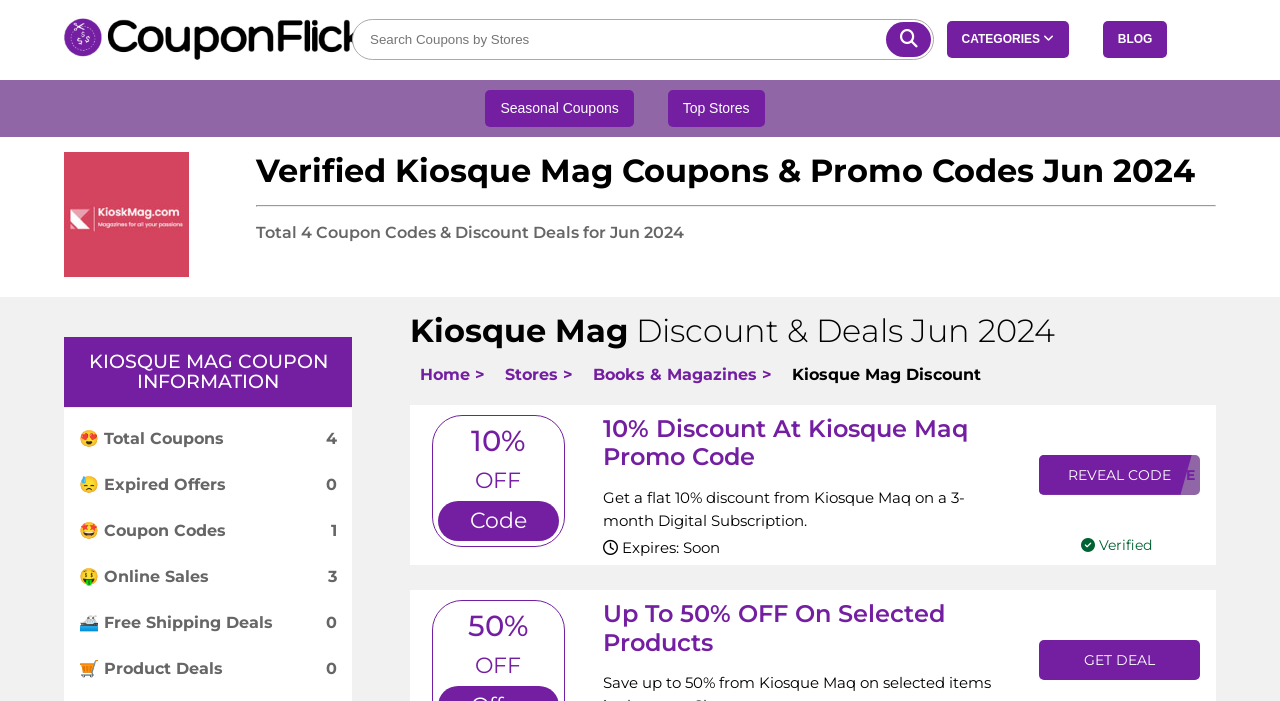What is the name of the website?
Answer the question using a single word or phrase, according to the image.

CouponFlick